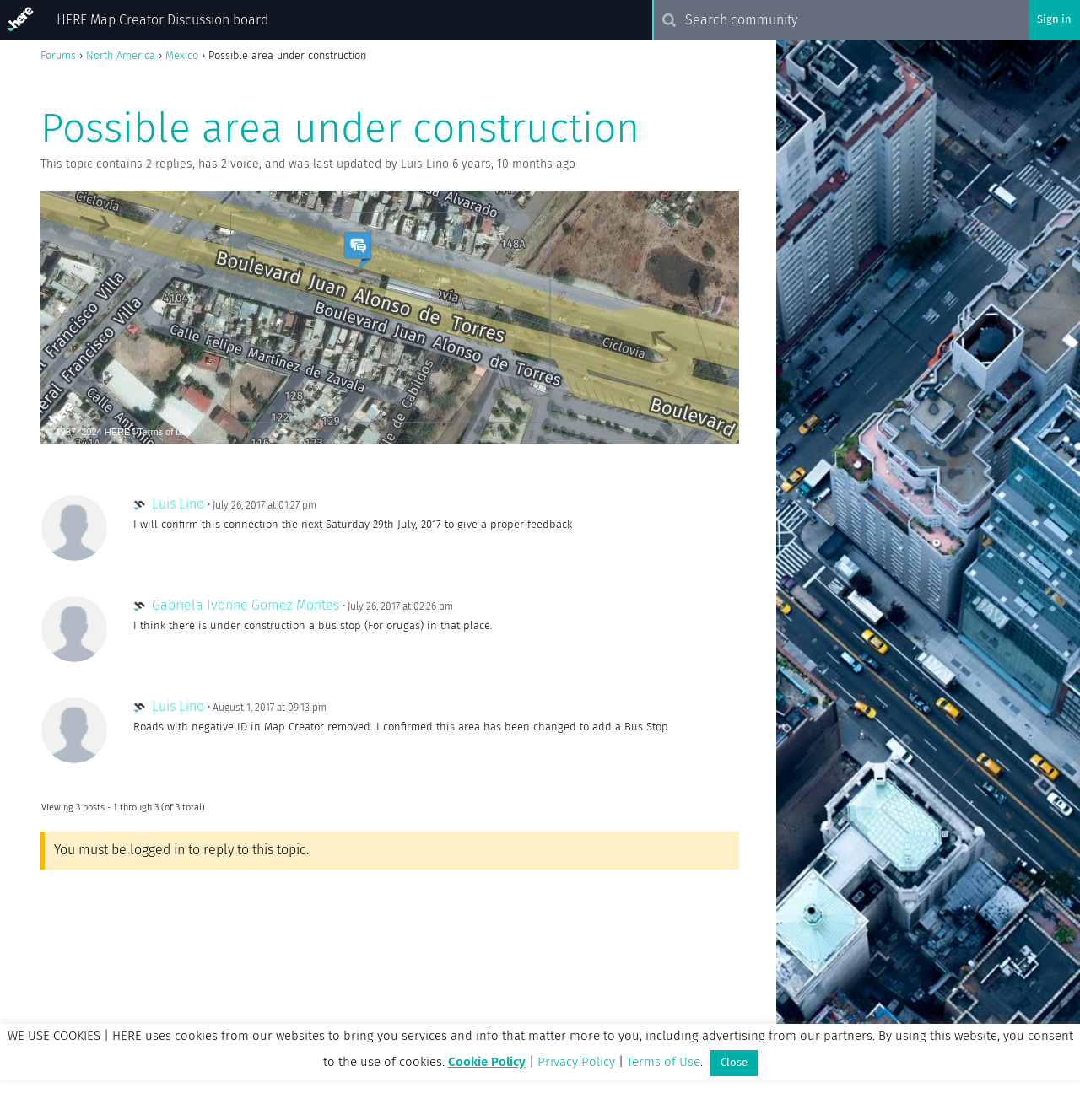Please specify the bounding box coordinates of the area that should be clicked to accomplish the following instruction: "View all Ministers". The coordinates should consist of four float numbers between 0 and 1, i.e., [left, top, right, bottom].

None